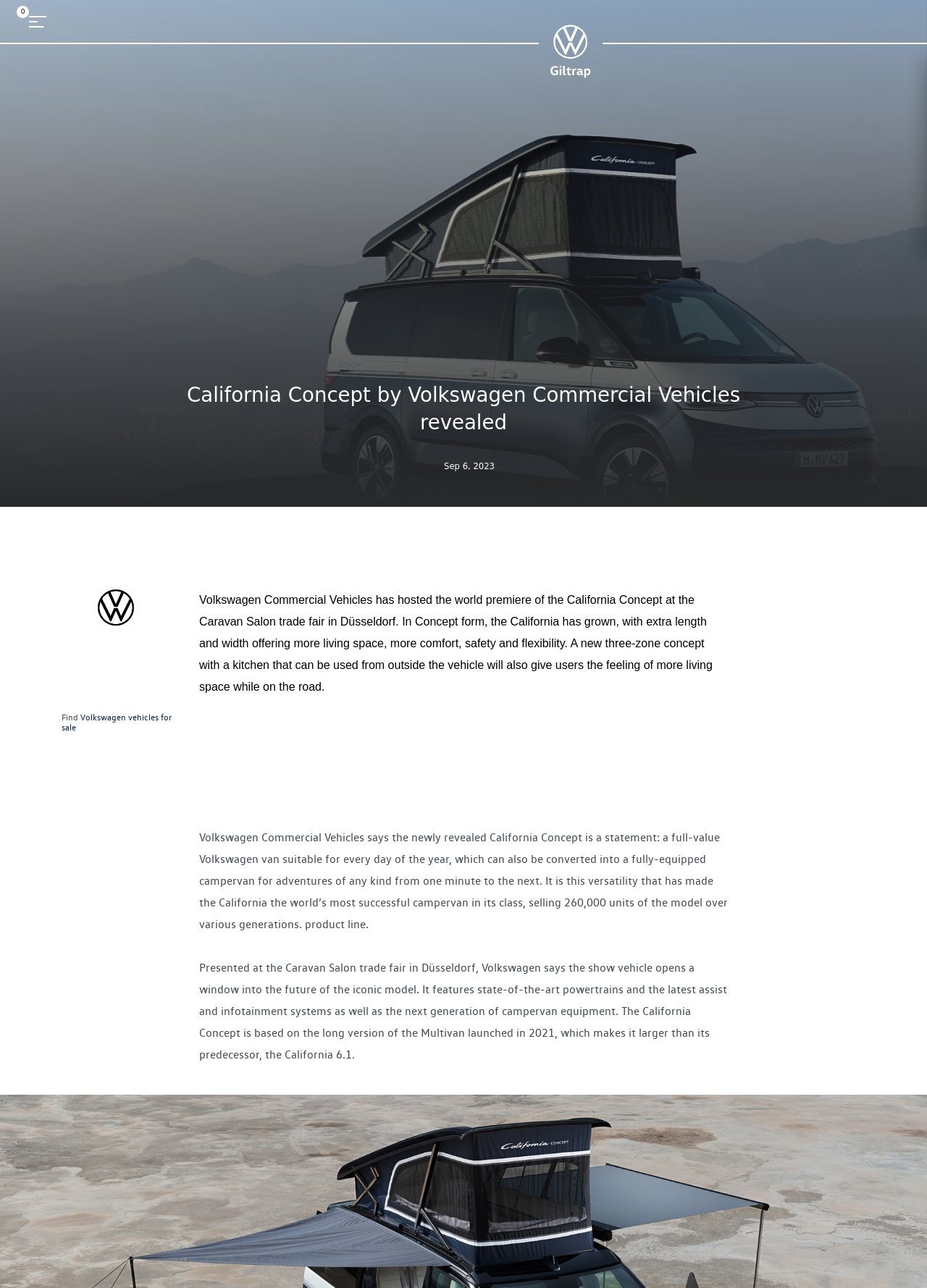Give the bounding box coordinates for this UI element: "Privacy Policy". The coordinates should be four float numbers between 0 and 1, arranged as [left, top, right, bottom].

None